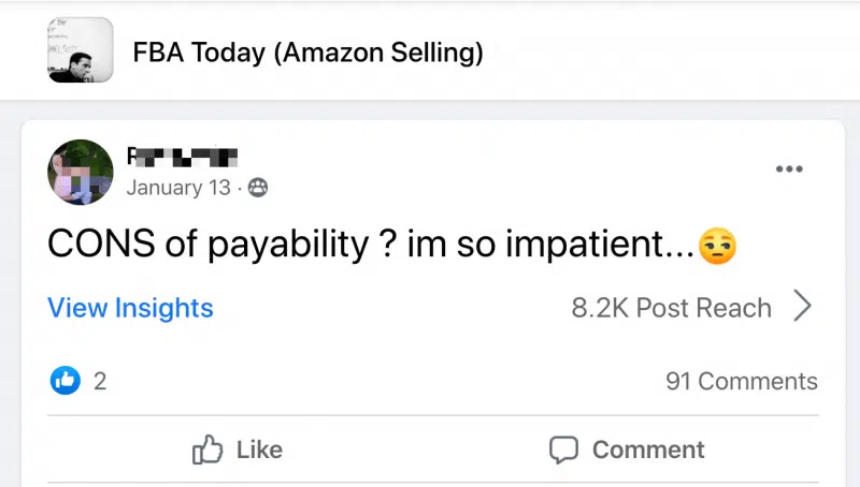Analyze the image and answer the question with as much detail as possible: 
What is the user's emotional tone in the post?

The user's emotional tone can be inferred from the caption, which mentions 'expressing their impatience with a frowning emoji'. The use of a frowning emoji suggests that the user is unhappy or frustrated, which is indicative of impatience.